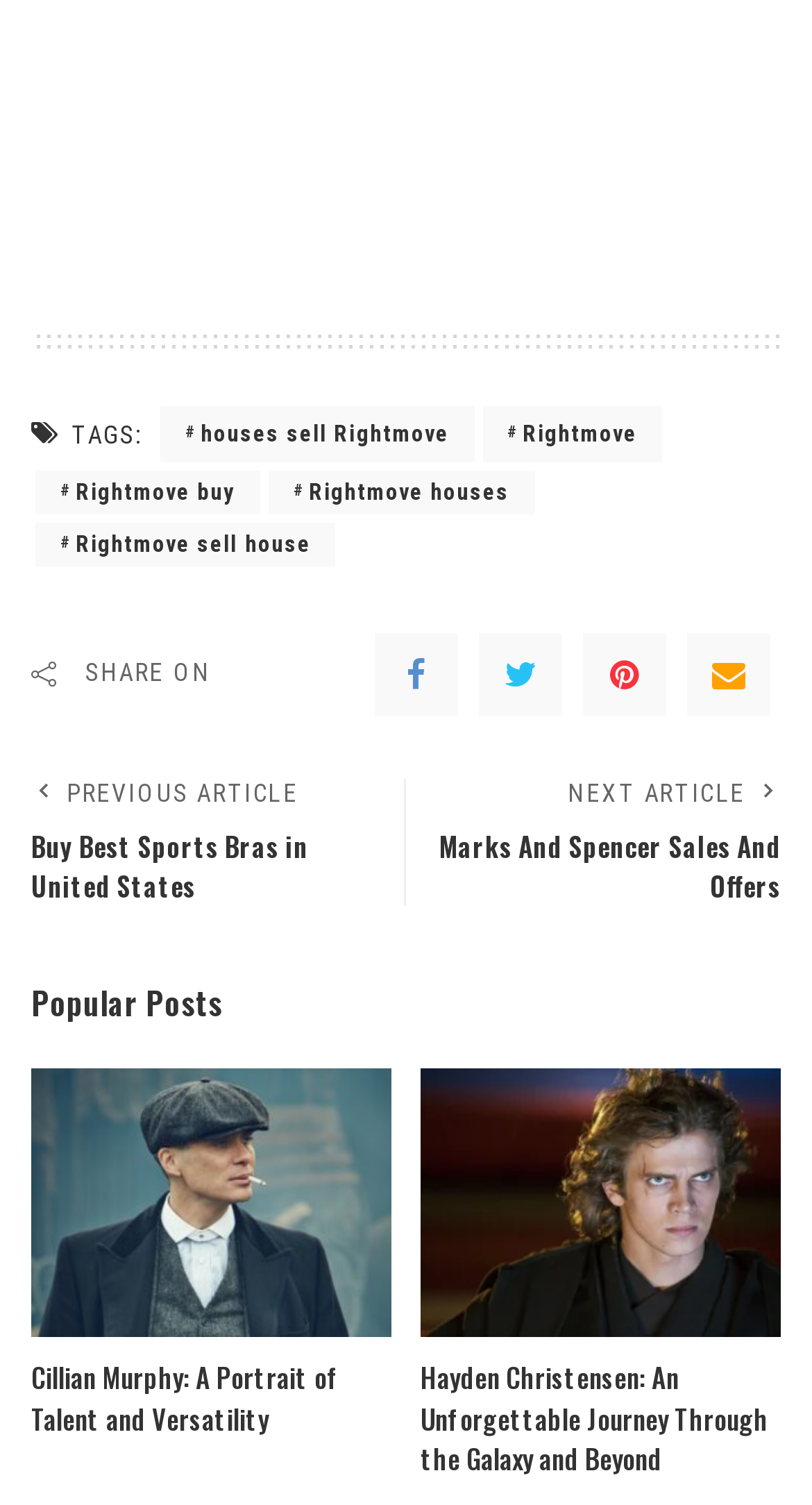Use a single word or phrase to answer the following:
How many social media sharing options are available?

4